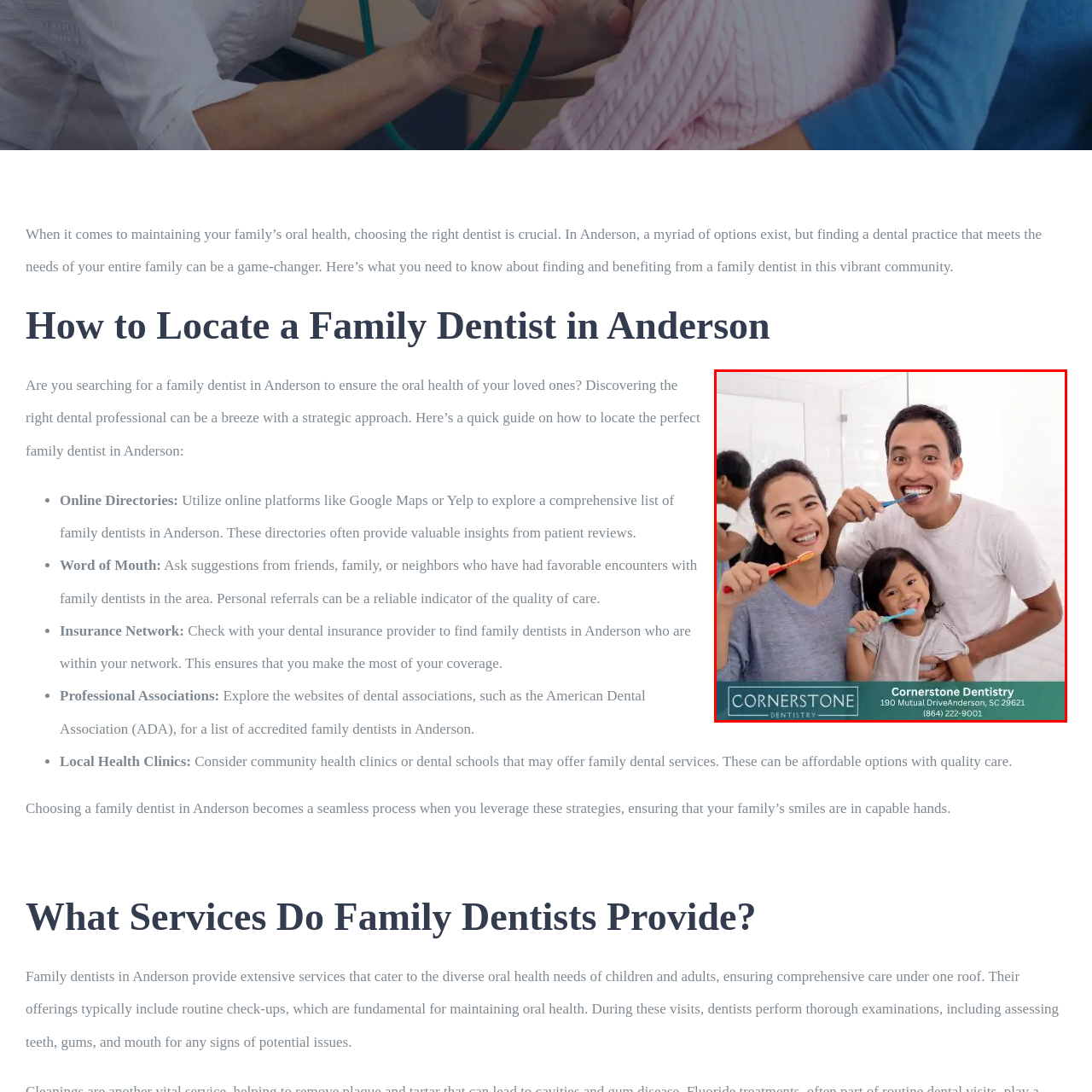Inspect the image contained by the red bounding box and answer the question with a single word or phrase:
Where is Cornerstone Dentistry located?

Anderson, SC 29621